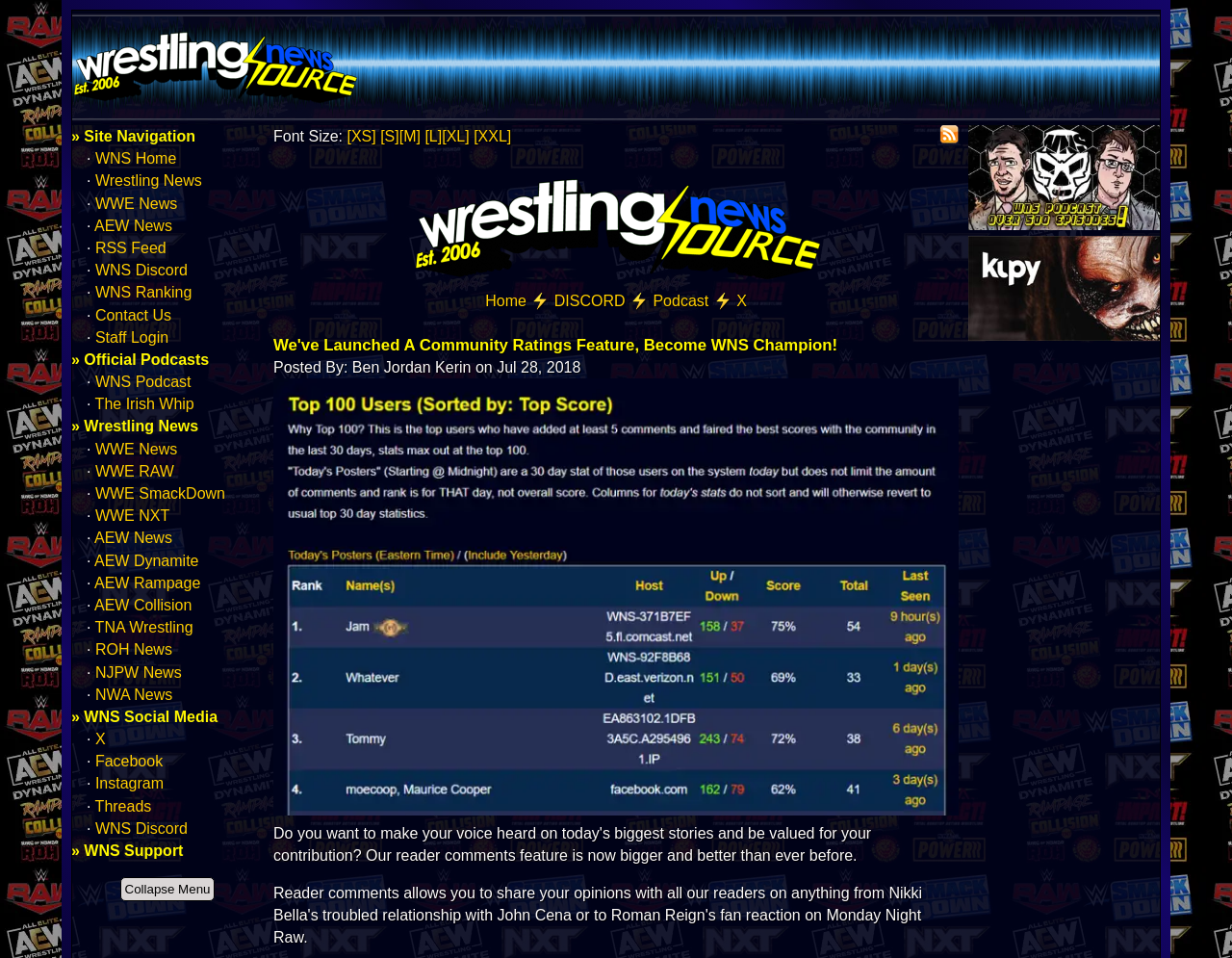Please locate the bounding box coordinates of the element that needs to be clicked to achieve the following instruction: "Adjust font size to XS". The coordinates should be four float numbers between 0 and 1, i.e., [left, top, right, bottom].

[0.282, 0.134, 0.305, 0.151]